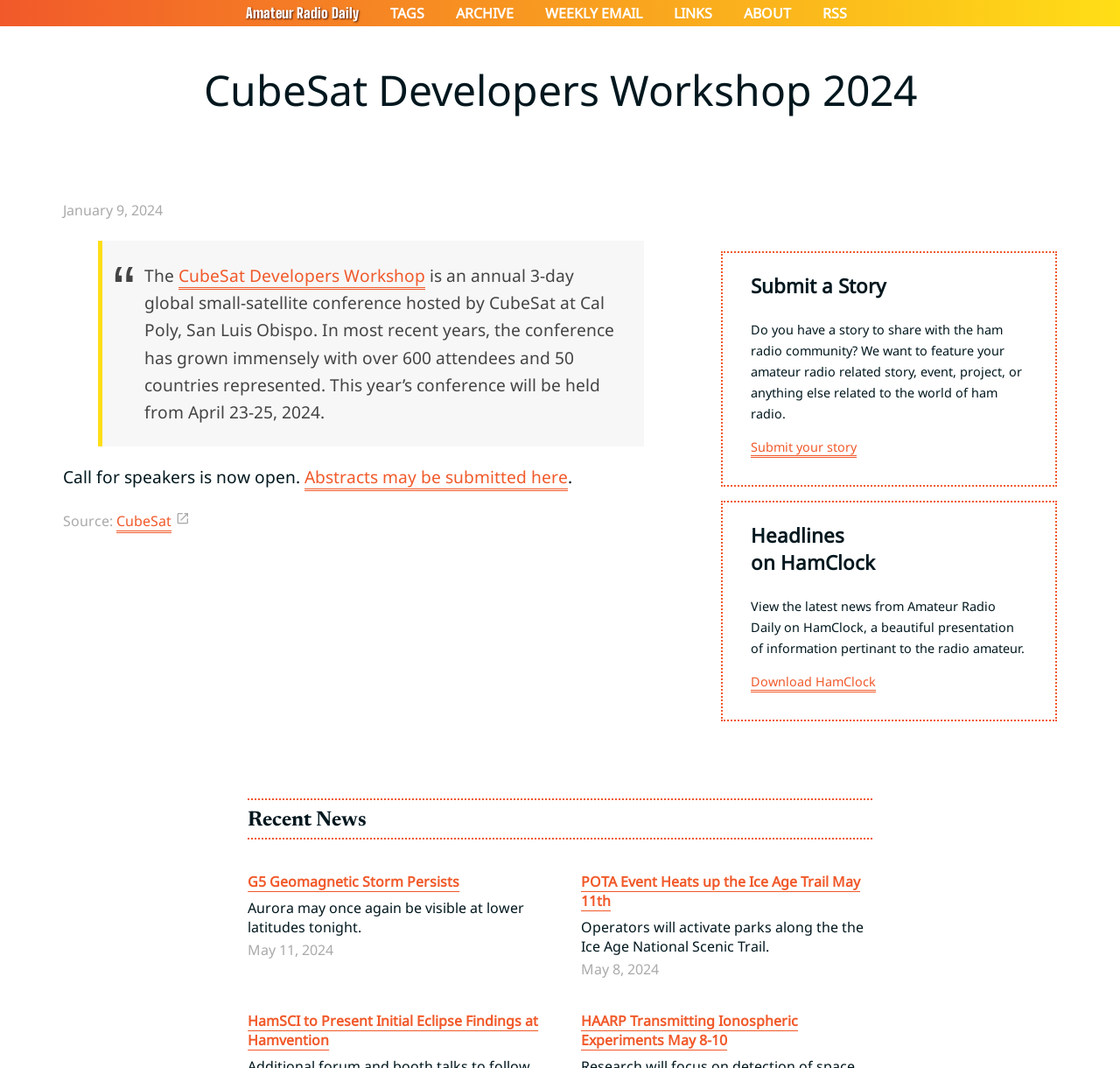Extract the heading text from the webpage.

CubeSat Developers Workshop 2024